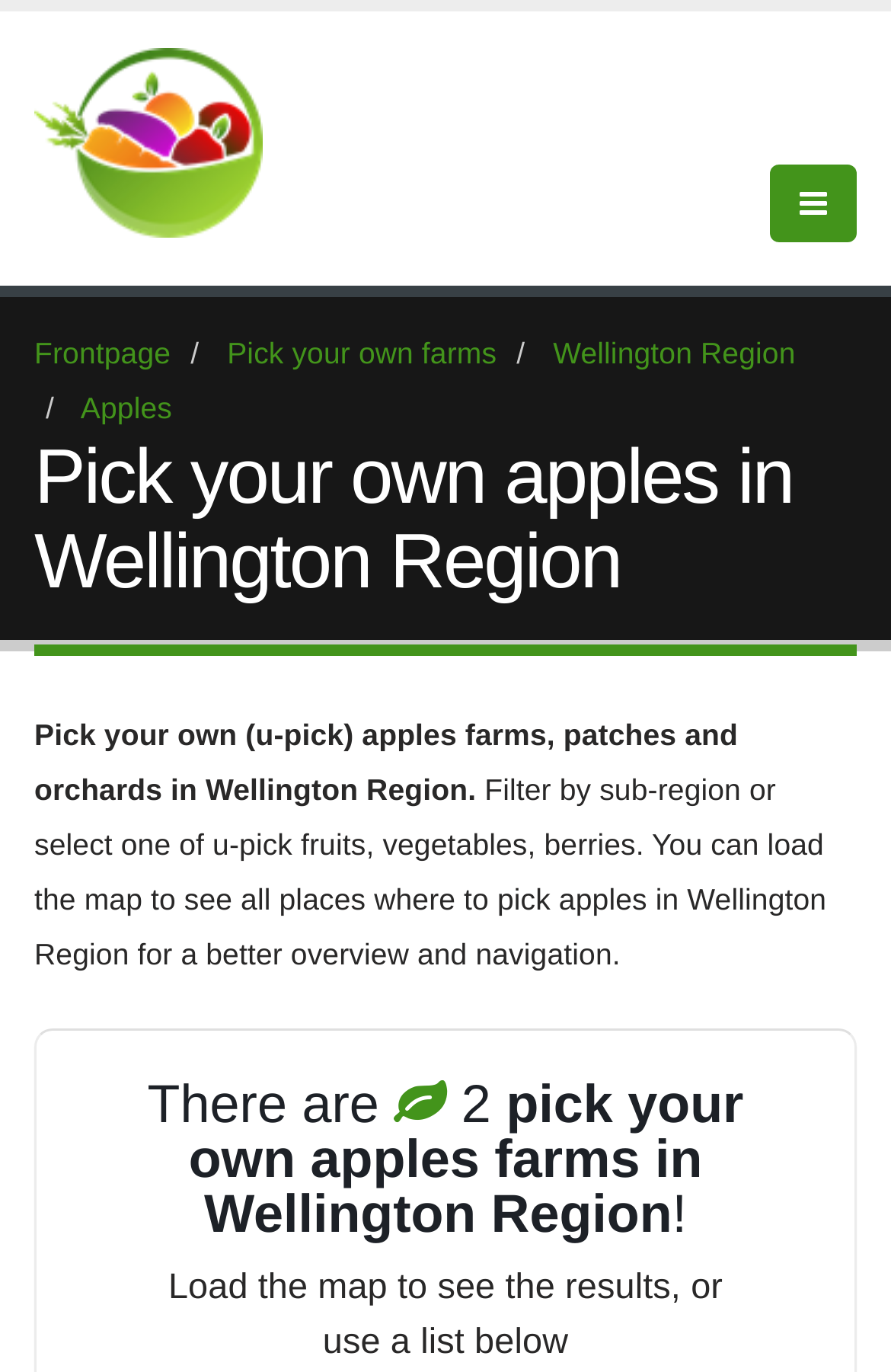Predict the bounding box of the UI element that fits this description: "Wellington Region".

[0.621, 0.245, 0.893, 0.27]